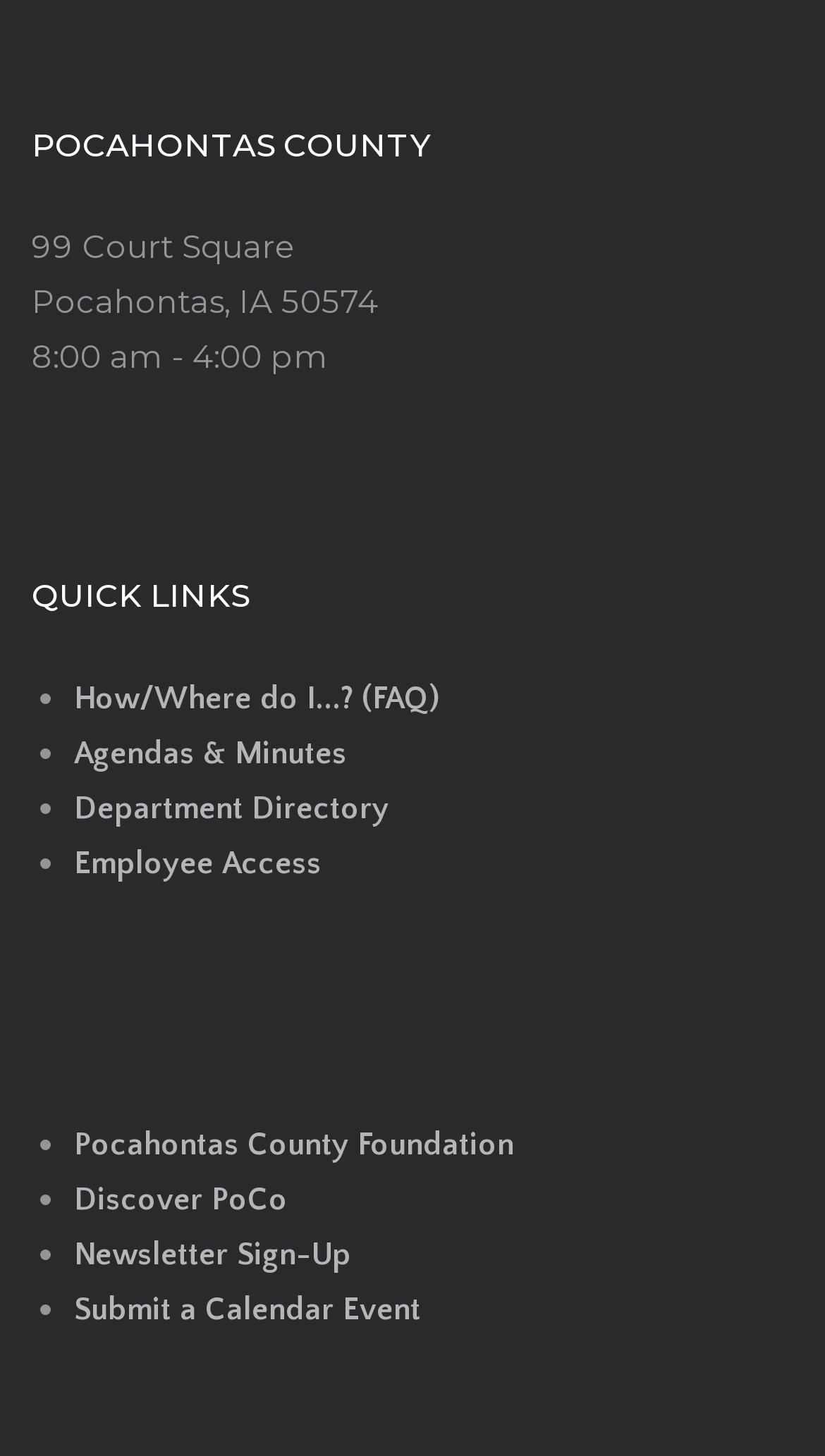Please identify the bounding box coordinates of the element that needs to be clicked to execute the following command: "Sign up for Newsletter". Provide the bounding box using four float numbers between 0 and 1, formatted as [left, top, right, bottom].

[0.09, 0.85, 0.426, 0.875]